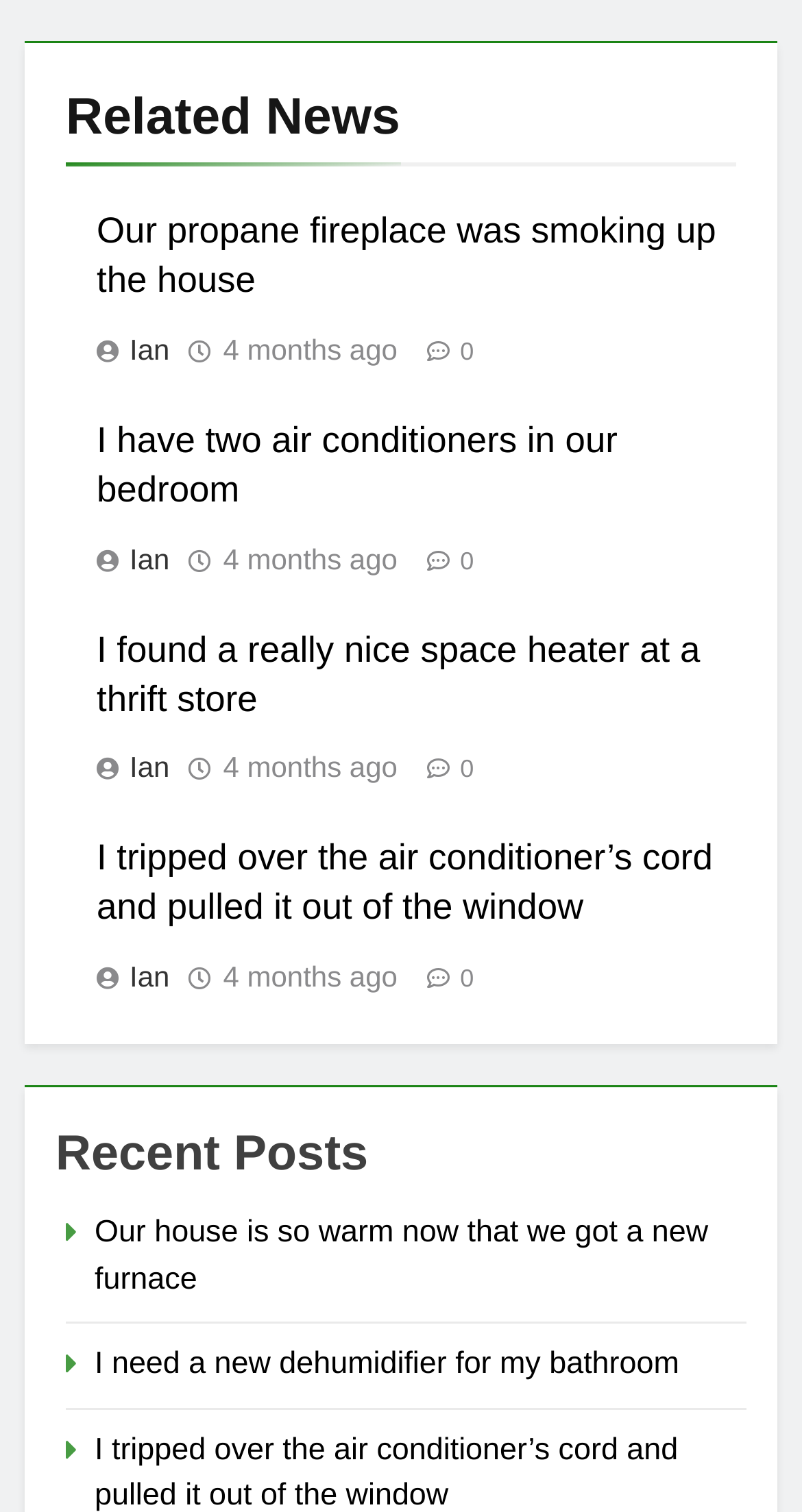Based on the description "Ian", find the bounding box of the specified UI element.

[0.121, 0.358, 0.229, 0.38]